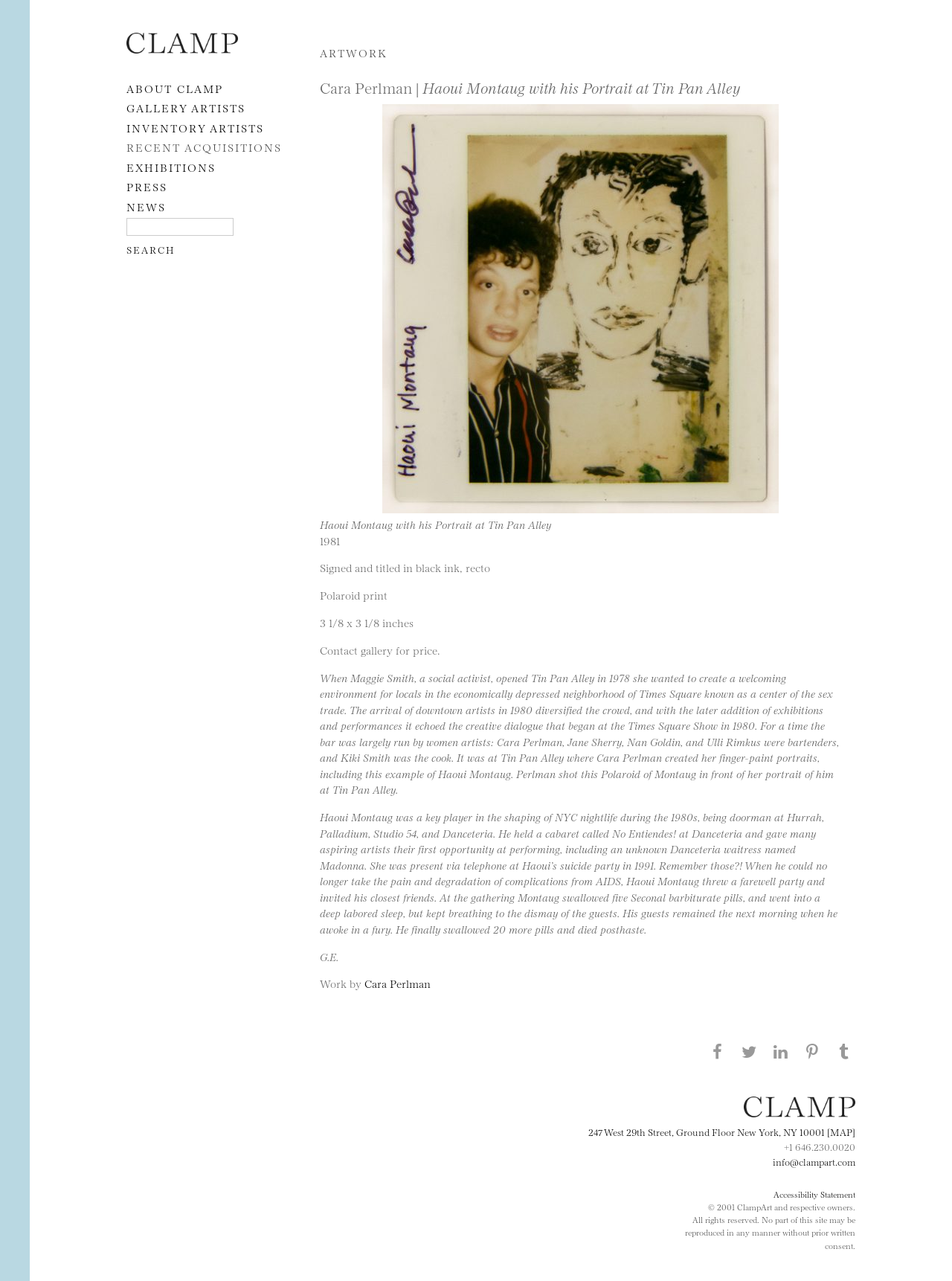Please look at the image and answer the question with a detailed explanation: What is the name of the artist who created the Polaroid print?

I found the answer by looking at the text description of the artwork, which mentions 'Cara Perlman | Haoui Montaug with his Portrait at Tin Pan Alley' and later describes the artwork as 'Cara Perlman, Haoui Montaug, Polaroid'.